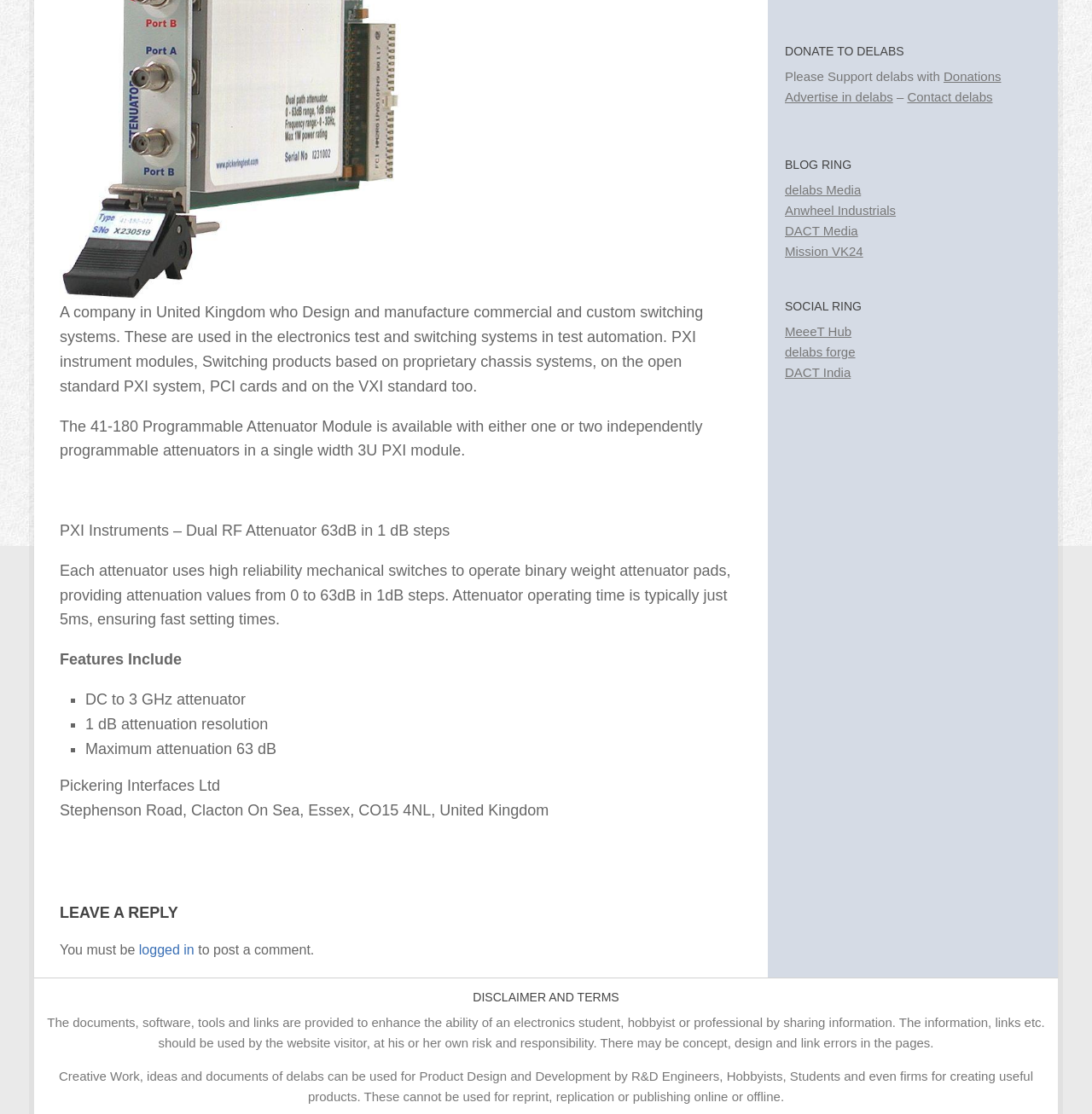Please determine the bounding box of the UI element that matches this description: Advertise in delabs. The coordinates should be given as (top-left x, top-left y, bottom-right x, bottom-right y), with all values between 0 and 1.

[0.719, 0.08, 0.818, 0.093]